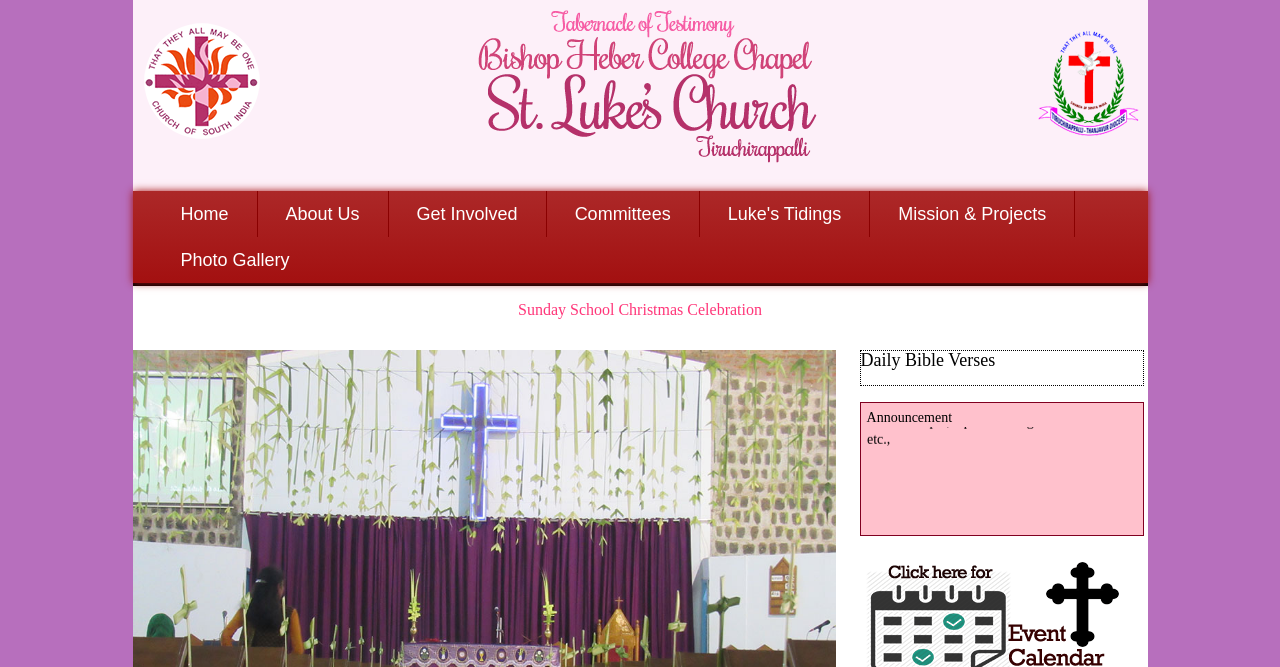What is the title of the event mentioned on the webpage?
Using the image as a reference, answer the question in detail.

I looked for a heading element on the webpage and found 'Sunday School Christmas Celebration', which seems to be the title of an event.